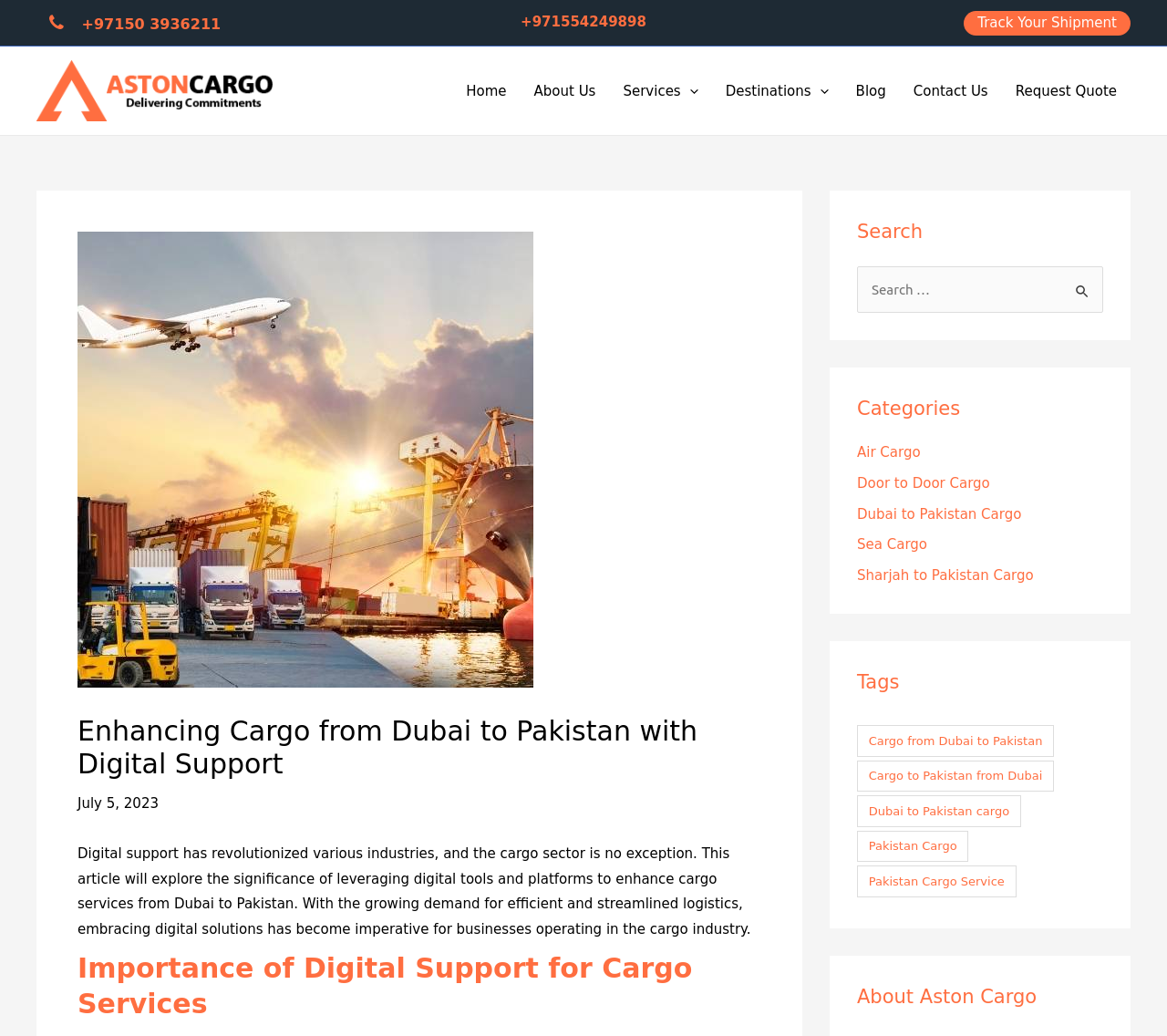Identify the bounding box coordinates of the clickable region required to complete the instruction: "Call the customer support". The coordinates should be given as four float numbers within the range of 0 and 1, i.e., [left, top, right, bottom].

[0.031, 0.016, 0.189, 0.032]